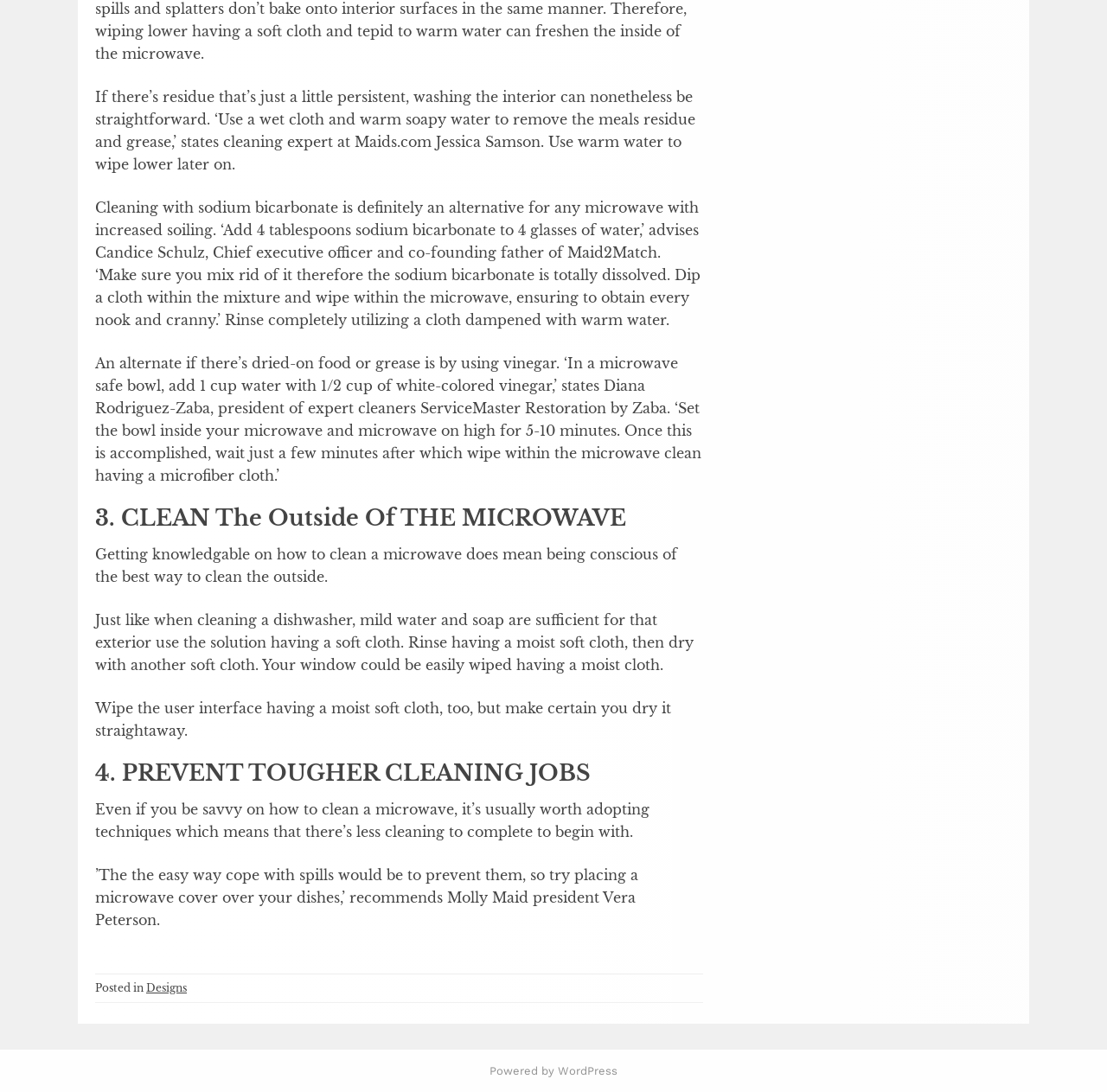Use a single word or phrase to answer the question: How can you prevent tougher cleaning jobs in a microwave?

Prevent spills